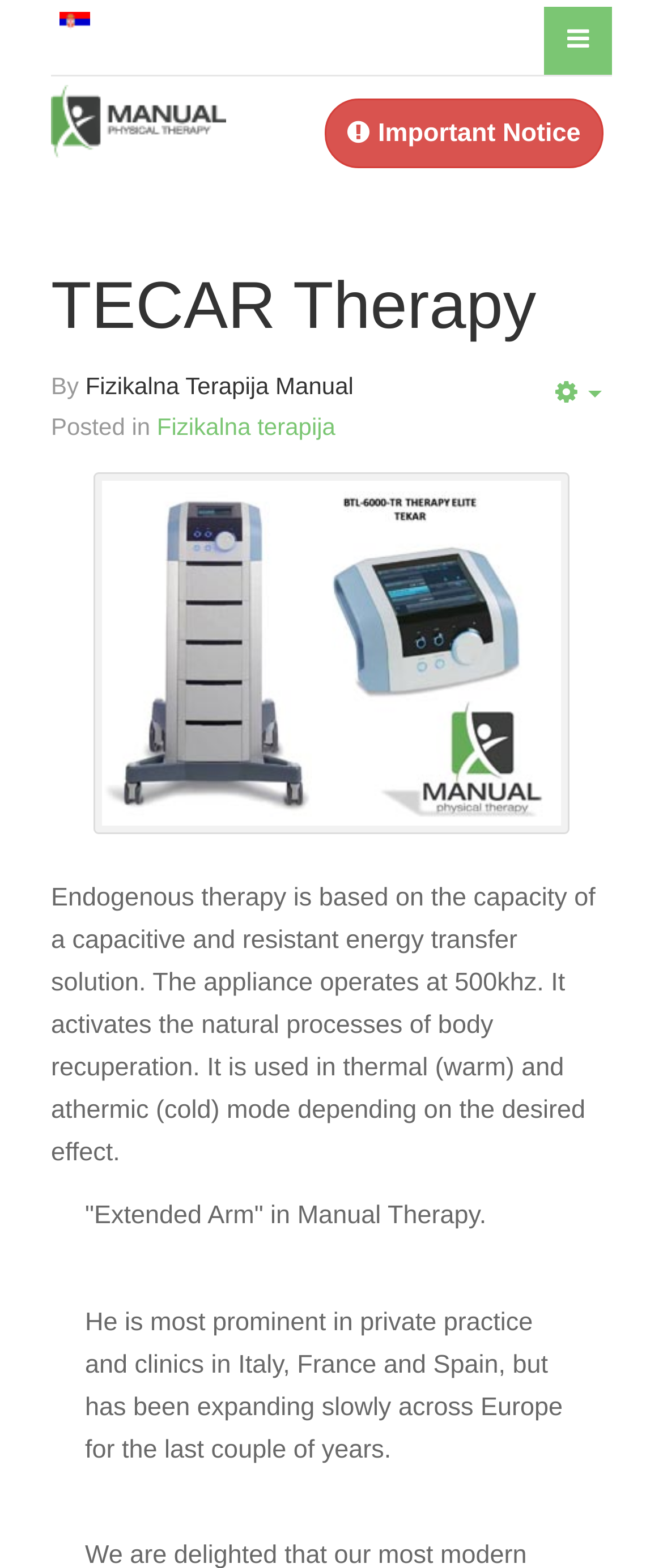Refer to the image and provide an in-depth answer to the question: 
What is the language of the webpage?

The language of the webpage is Serbian because the link 'Srpski (SR)' is present, which is the Serbian language option.